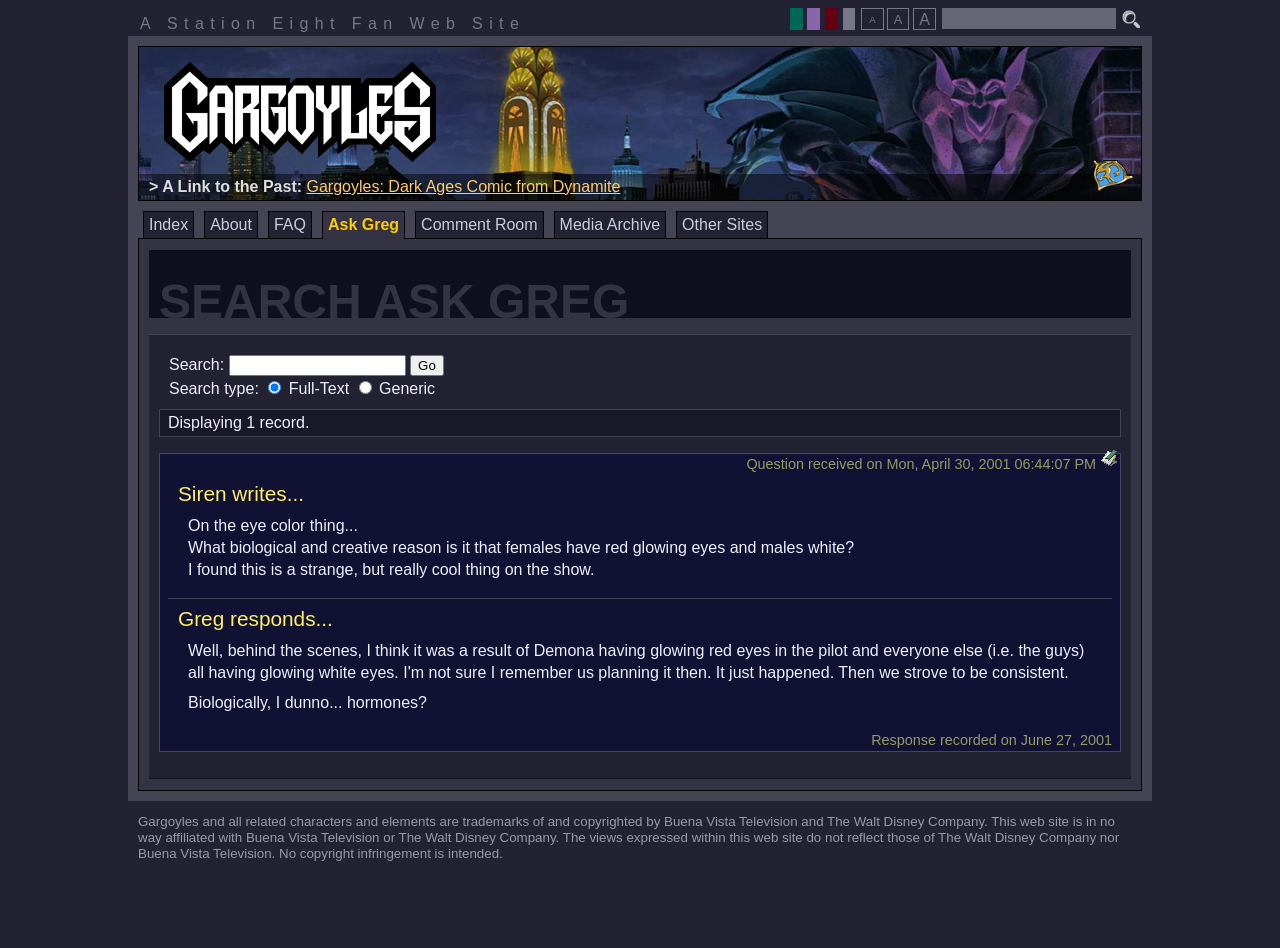Please identify the bounding box coordinates of the clickable element to fulfill the following instruction: "Ask Greg a question". The coordinates should be four float numbers between 0 and 1, i.e., [left, top, right, bottom].

[0.252, 0.223, 0.316, 0.252]